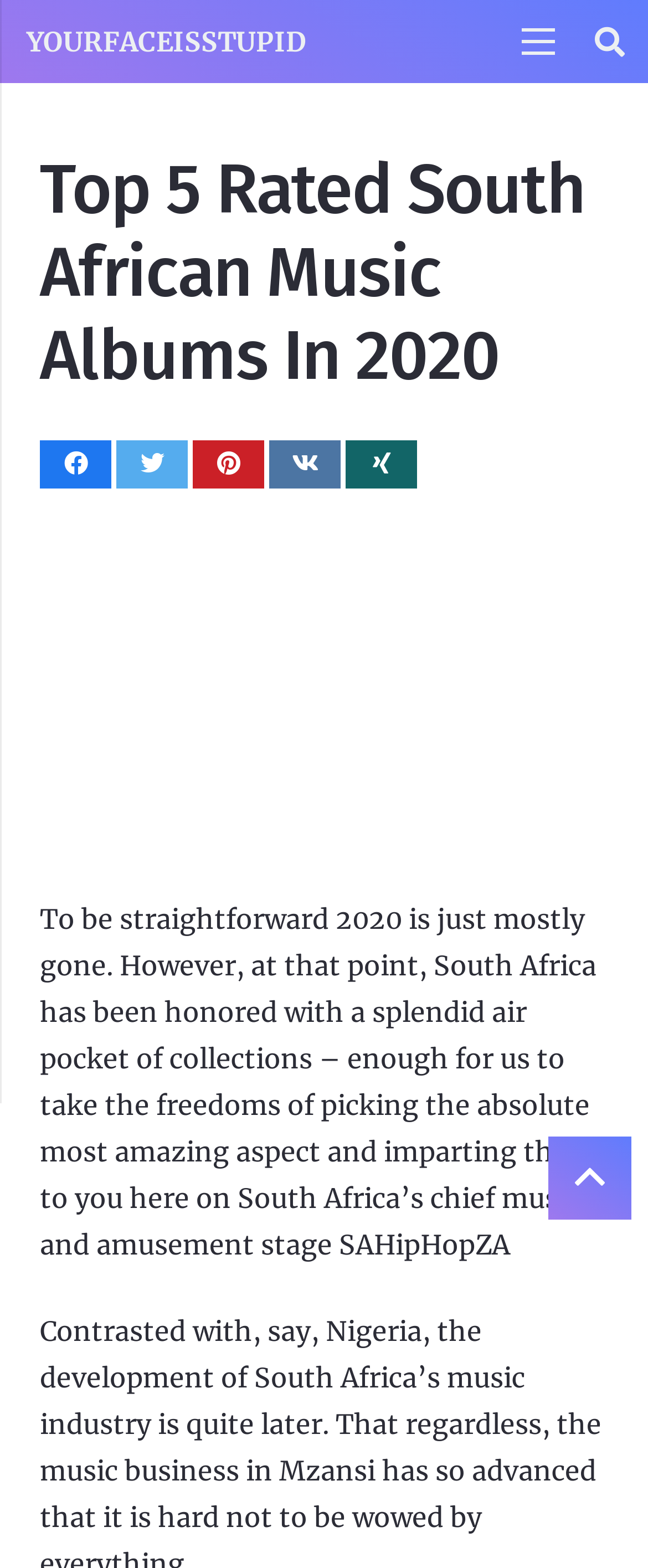What is the purpose of the 'top-5-rated-south-african-music-albums-in-2020-see-list' link?
Based on the visual information, provide a detailed and comprehensive answer.

Based on the text 'top-5-rated-south-african-music-albums-in-2020-see-list' associated with the link, it can be concluded that the purpose of the link is to allow users to see the list of top-rated South African music albums in 2020.